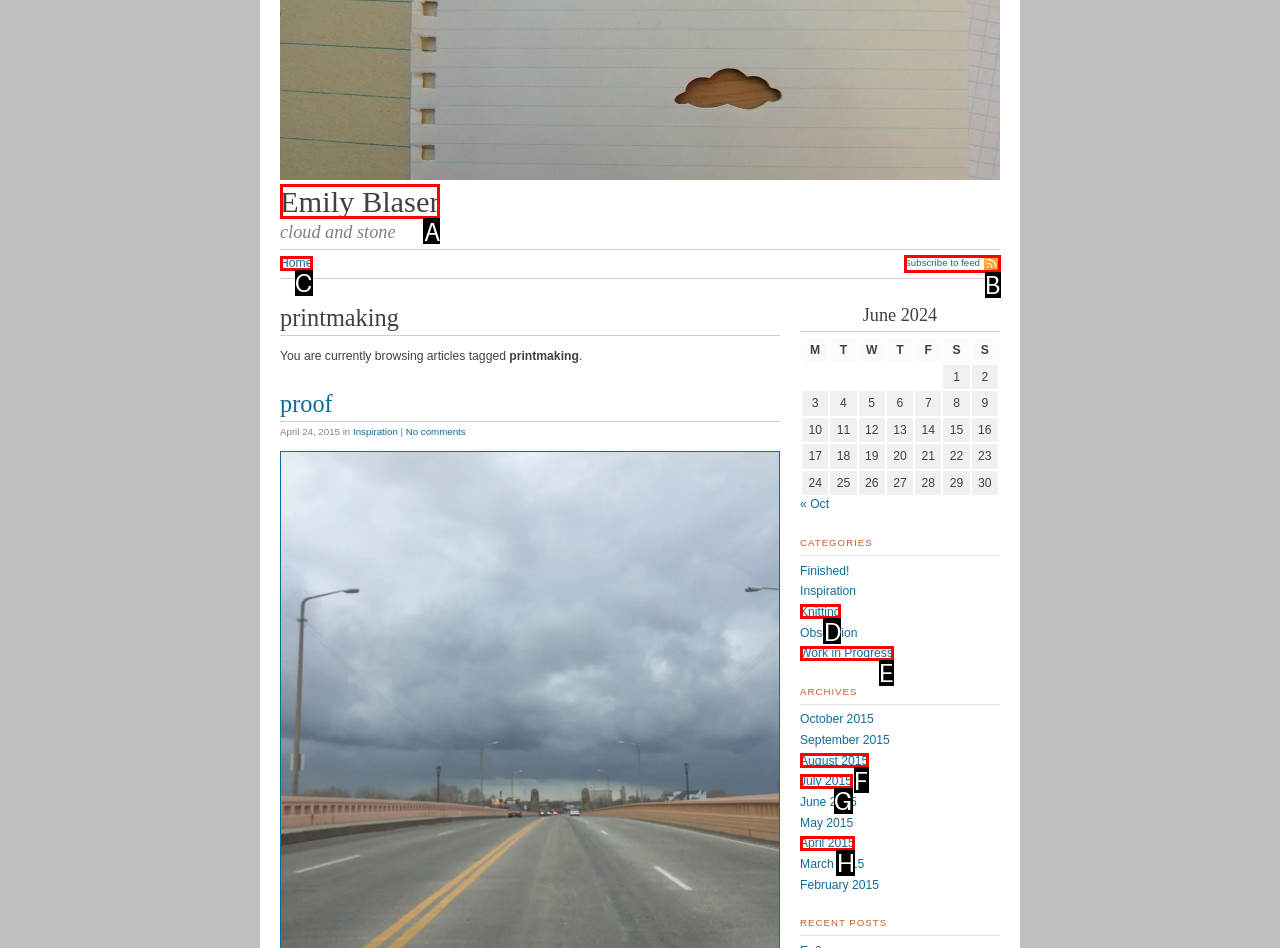Given the description: Subscribe to feed, select the HTML element that matches it best. Reply with the letter of the chosen option directly.

B